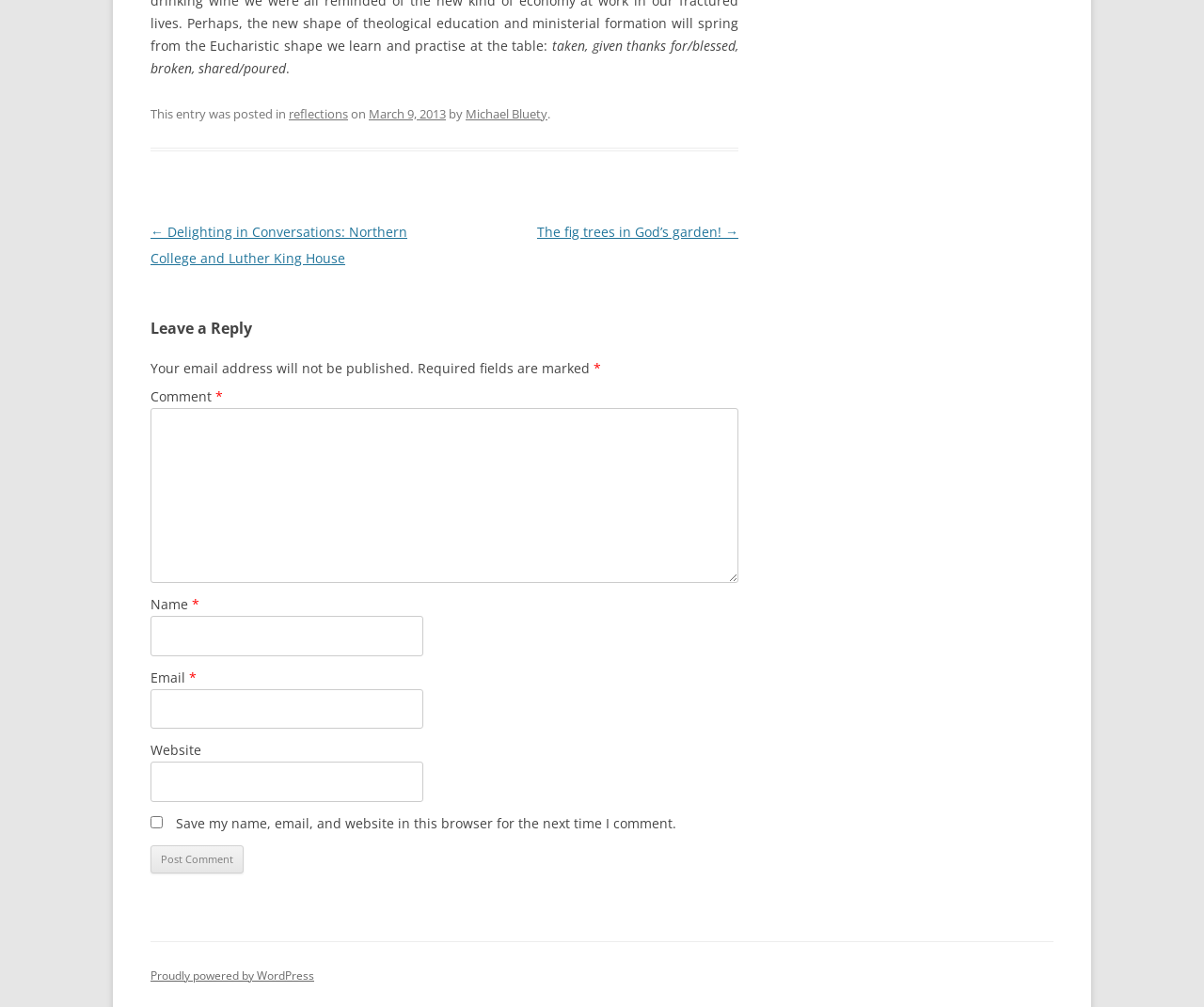Please find the bounding box coordinates for the clickable element needed to perform this instruction: "Click on the next post".

[0.446, 0.221, 0.613, 0.239]